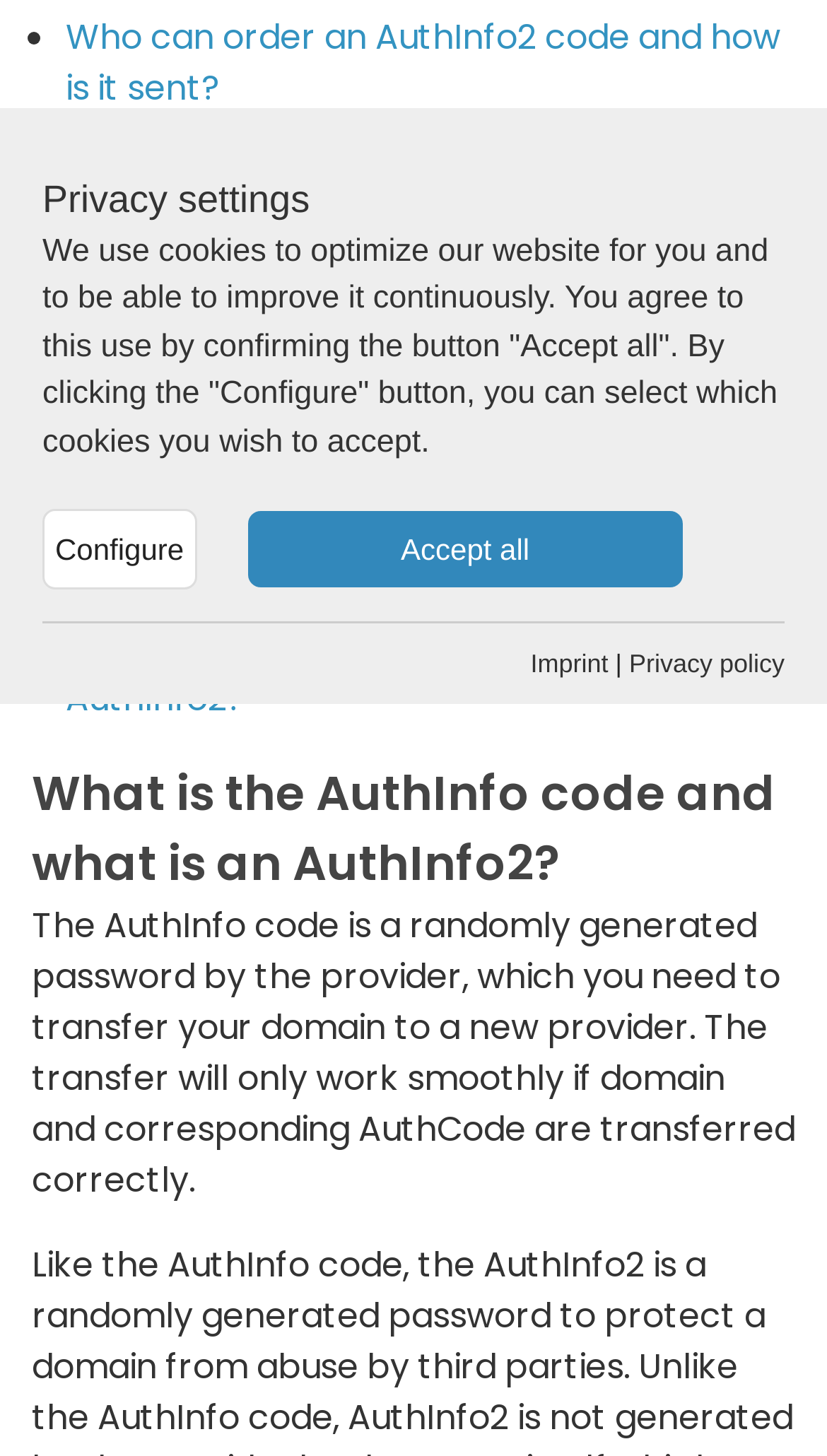Locate the bounding box of the UI element defined by this description: "Configure". The coordinates should be given as four float numbers between 0 and 1, formatted as [left, top, right, bottom].

[0.051, 0.35, 0.238, 0.405]